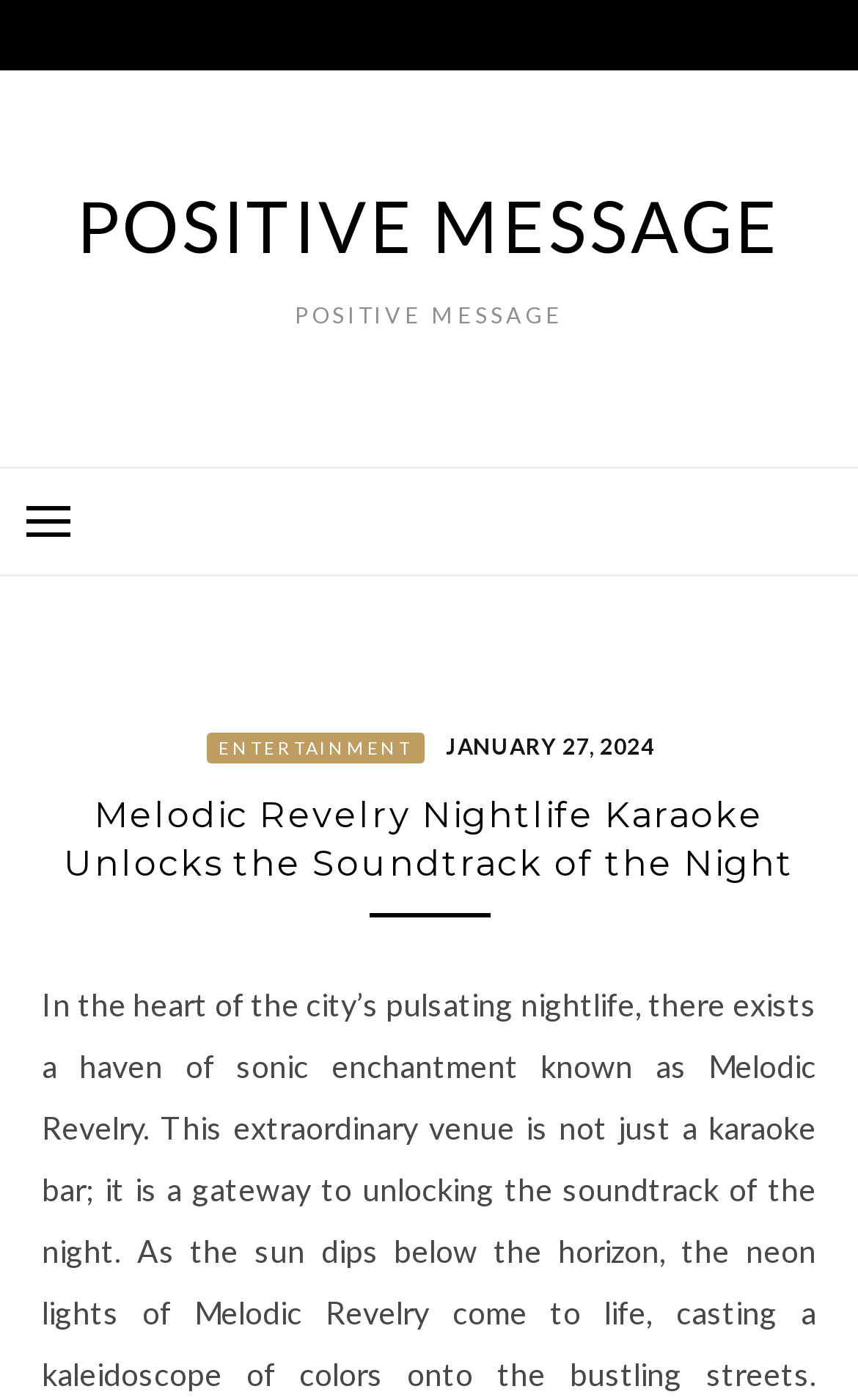Given the description: "Positive message", determine the bounding box coordinates of the UI element. The coordinates should be formatted as four float numbers between 0 and 1, [left, top, right, bottom].

[0.09, 0.13, 0.91, 0.192]